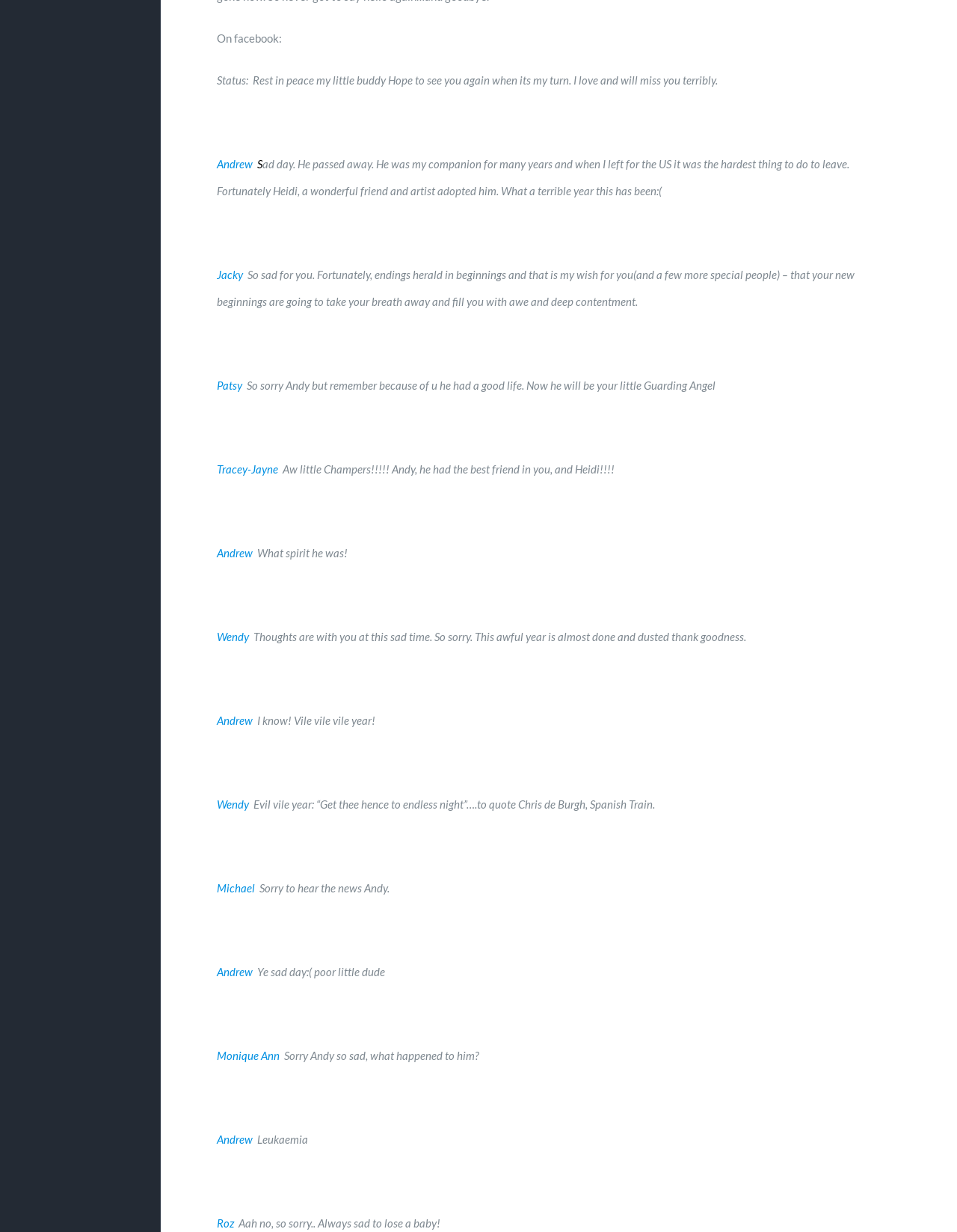Bounding box coordinates should be in the format (top-left x, top-left y, bottom-right x, bottom-right y) and all values should be floating point numbers between 0 and 1. Determine the bounding box coordinate for the UI element described as: Wendy

[0.226, 0.511, 0.262, 0.522]